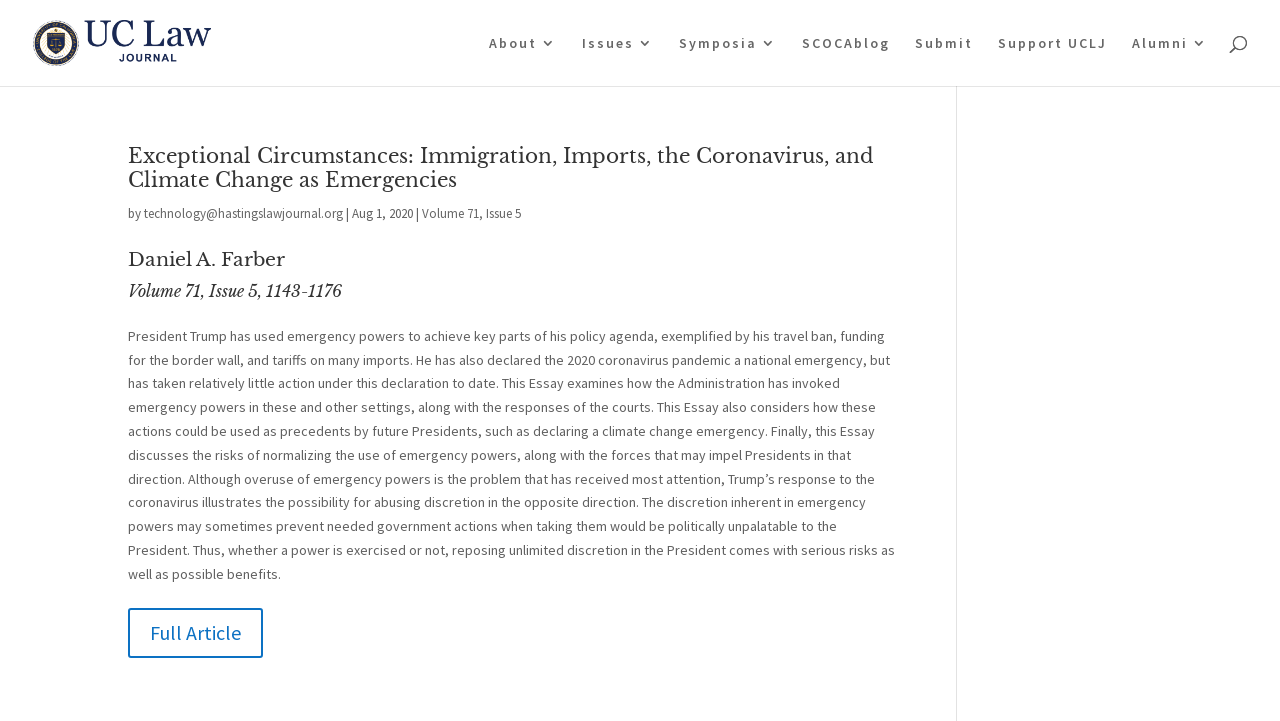What is the title of the article?
Look at the screenshot and give a one-word or phrase answer.

Exceptional Circumstances